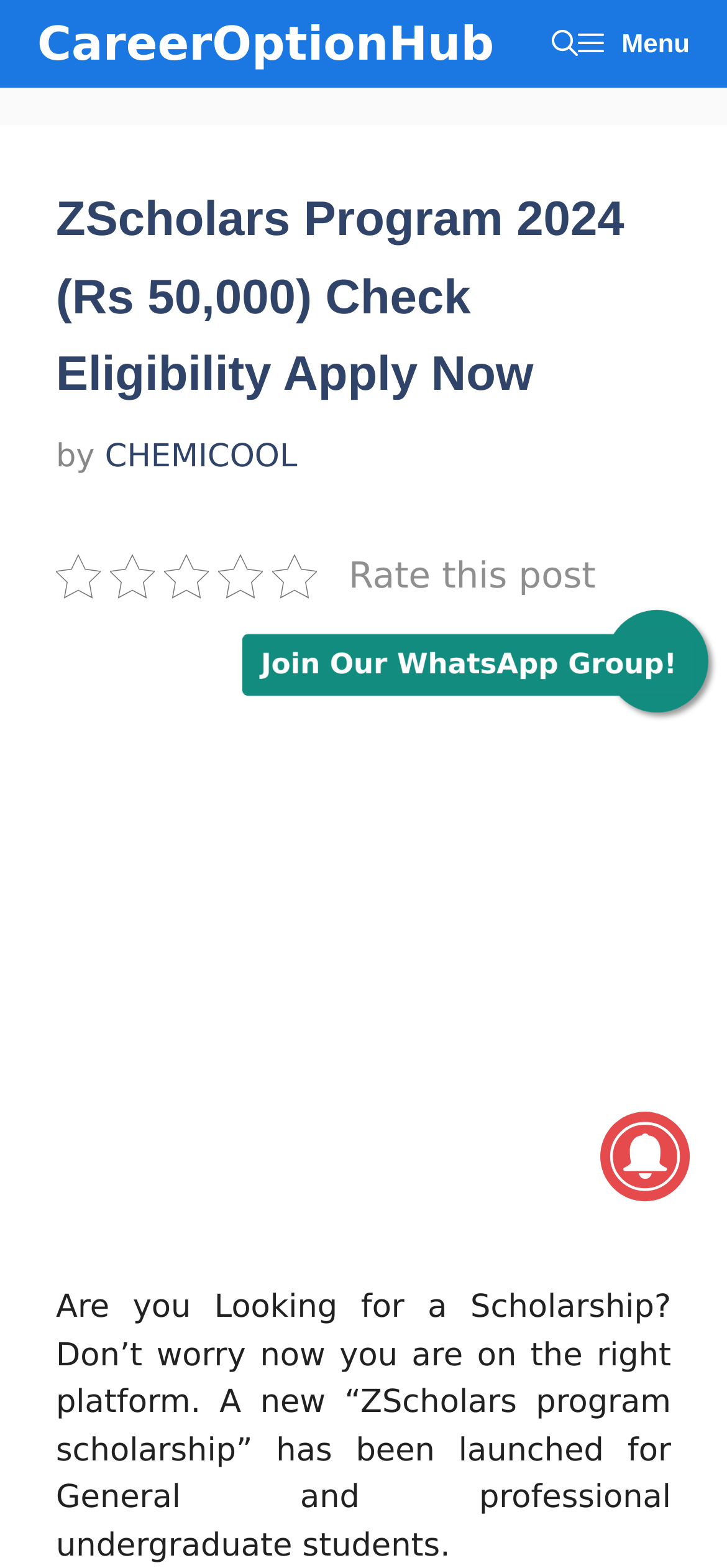Identify the bounding box coordinates for the UI element described as: "aria-label="Open Search Bar"".

[0.76, 0.0, 0.796, 0.056]